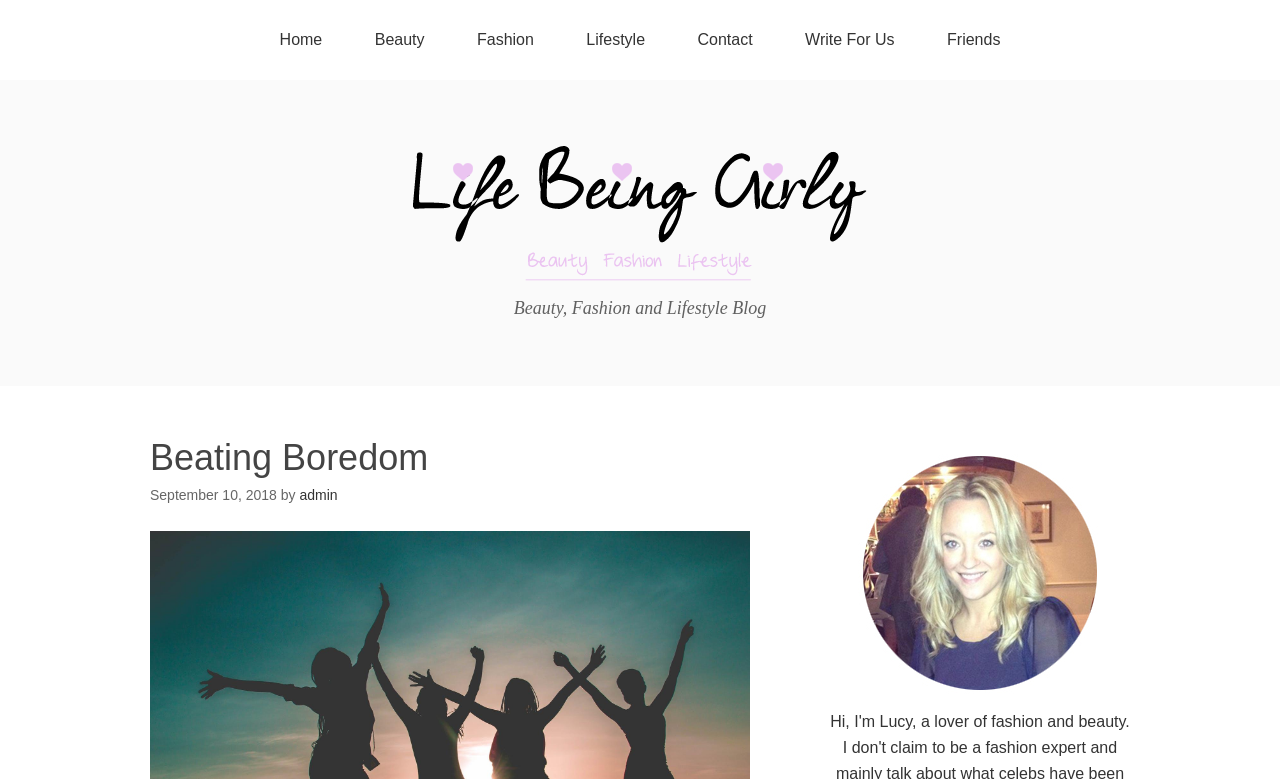Determine the bounding box coordinates for the clickable element to execute this instruction: "view blog post". Provide the coordinates as four float numbers between 0 and 1, i.e., [left, top, right, bottom].

[0.117, 0.559, 0.586, 0.615]